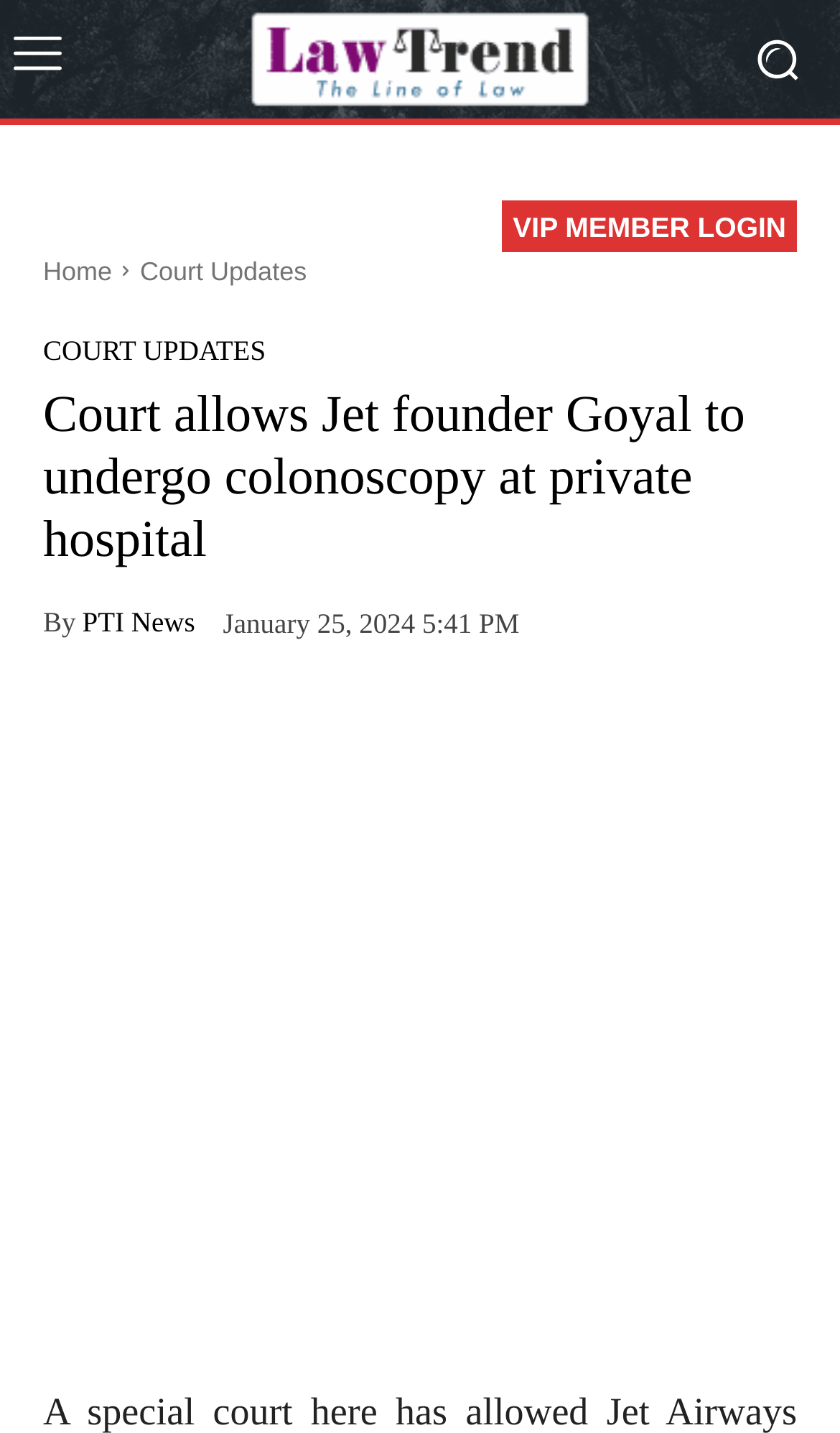Locate the bounding box of the UI element defined by this description: "VIP MEMBER LOGIN". The coordinates should be given as four float numbers between 0 and 1, formatted as [left, top, right, bottom].

[0.598, 0.14, 0.949, 0.176]